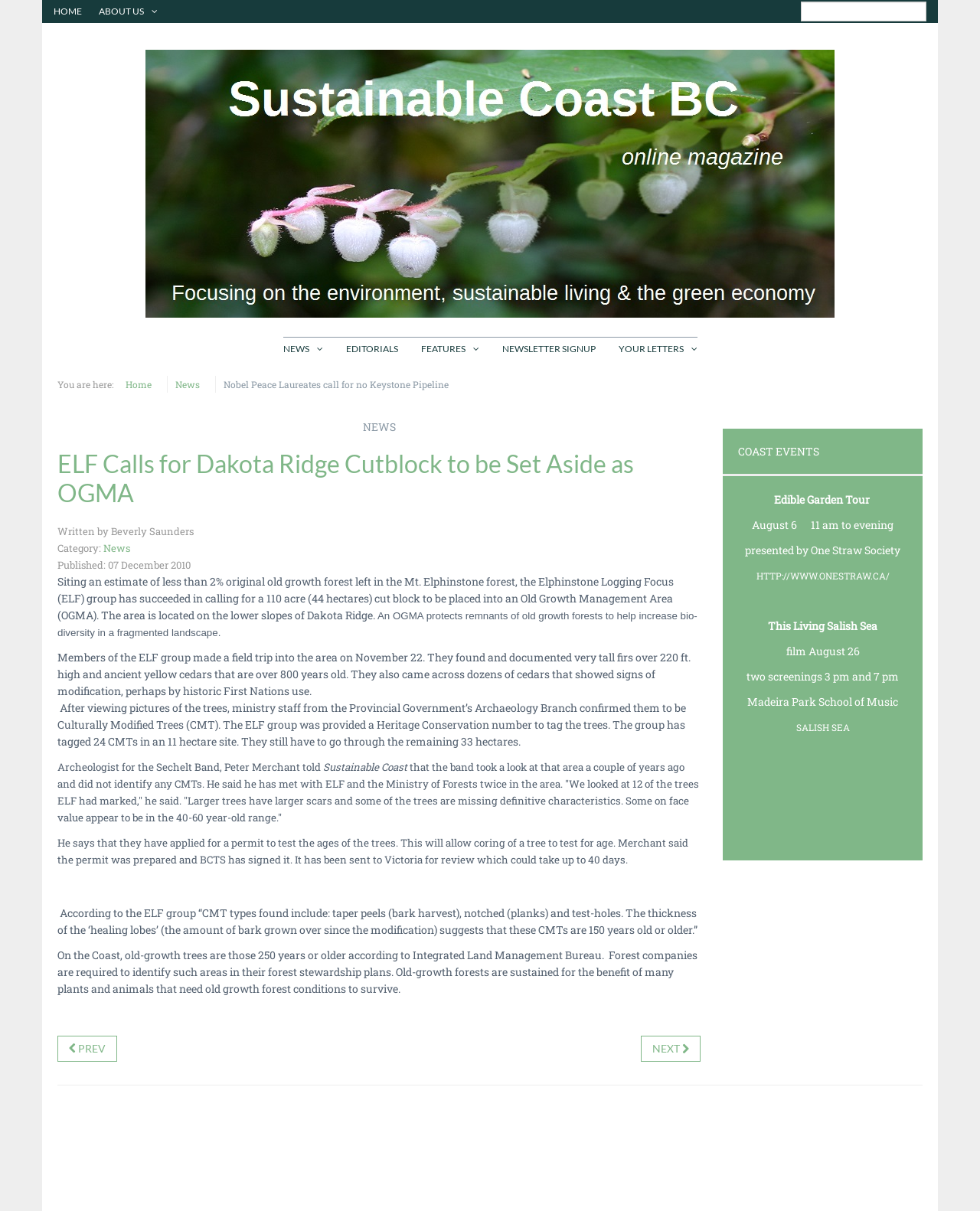Identify the bounding box coordinates for the element you need to click to achieve the following task: "Click on HOME". The coordinates must be four float values ranging from 0 to 1, formatted as [left, top, right, bottom].

[0.055, 0.0, 0.084, 0.019]